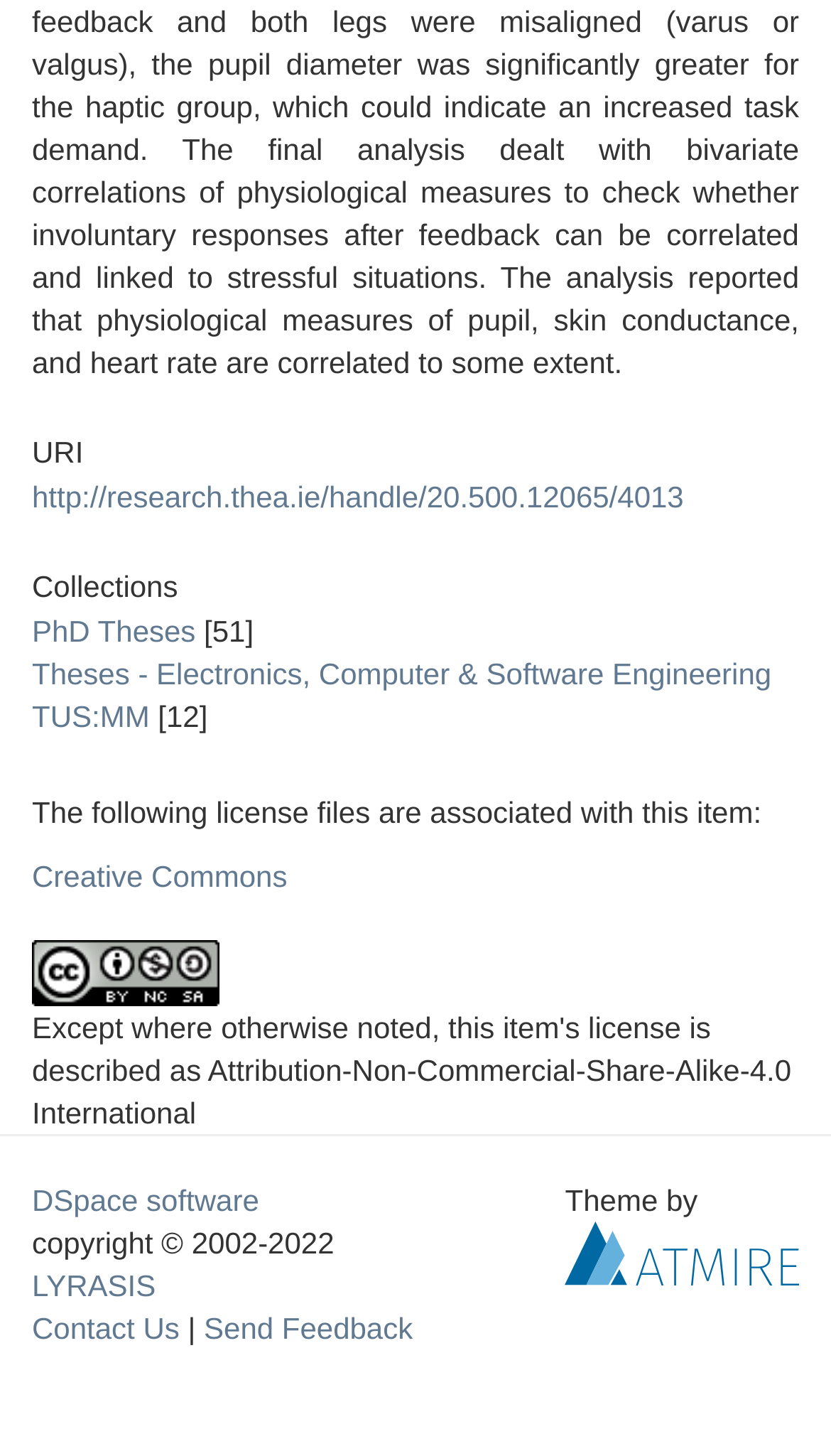Identify the bounding box coordinates for the element you need to click to achieve the following task: "View the 'Creative Commons' license". The coordinates must be four float values ranging from 0 to 1, formatted as [left, top, right, bottom].

[0.038, 0.591, 0.346, 0.614]